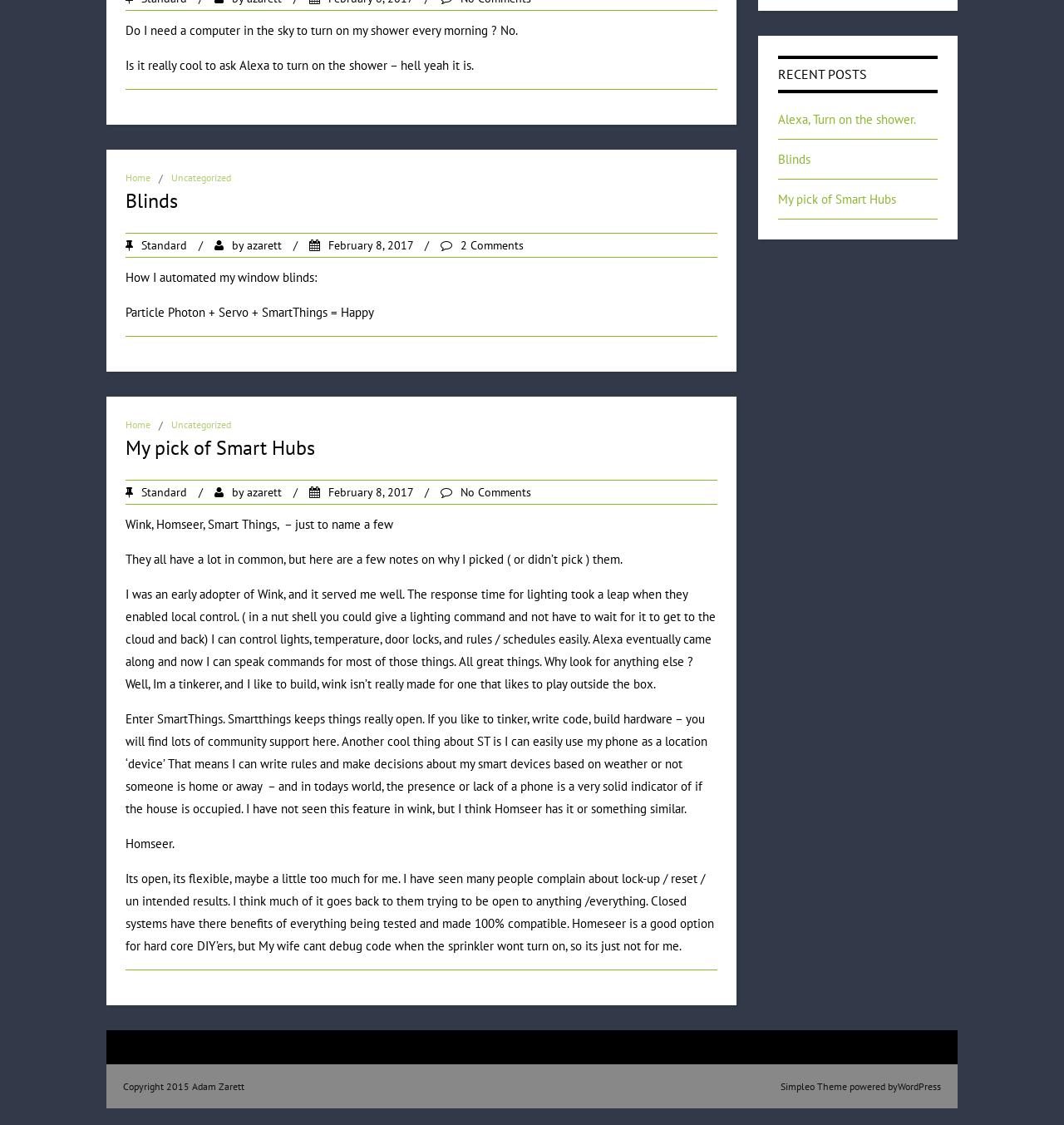Bounding box coordinates are specified in the format (top-left x, top-left y, bottom-right x, bottom-right y). All values are floating point numbers bounded between 0 and 1. Please provide the bounding box coordinate of the region this sentence describes: Blinds

[0.118, 0.167, 0.674, 0.199]